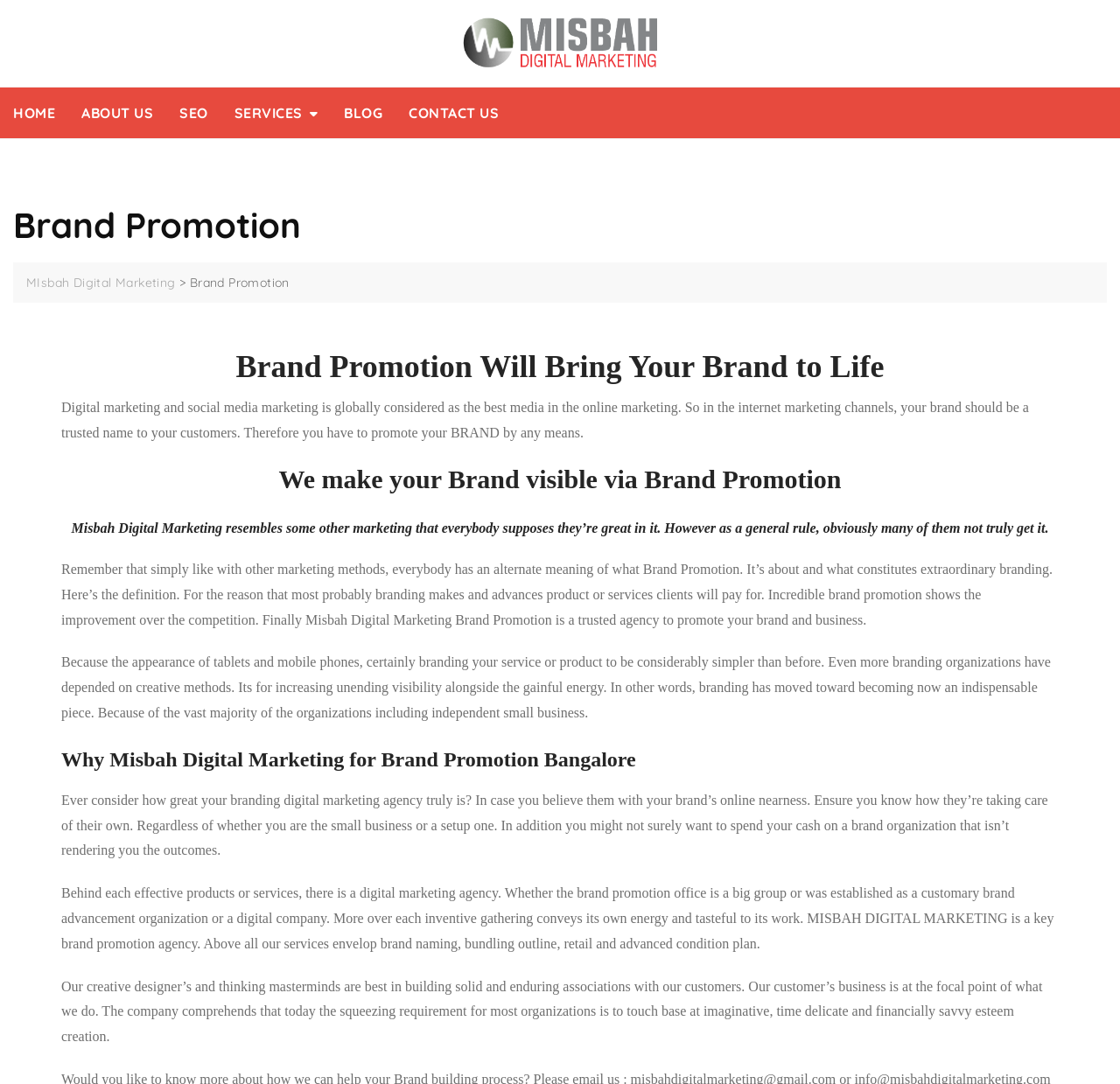What is the goal of MIsbah Digital Marketing?
Refer to the image and answer the question using a single word or phrase.

To create value for customers